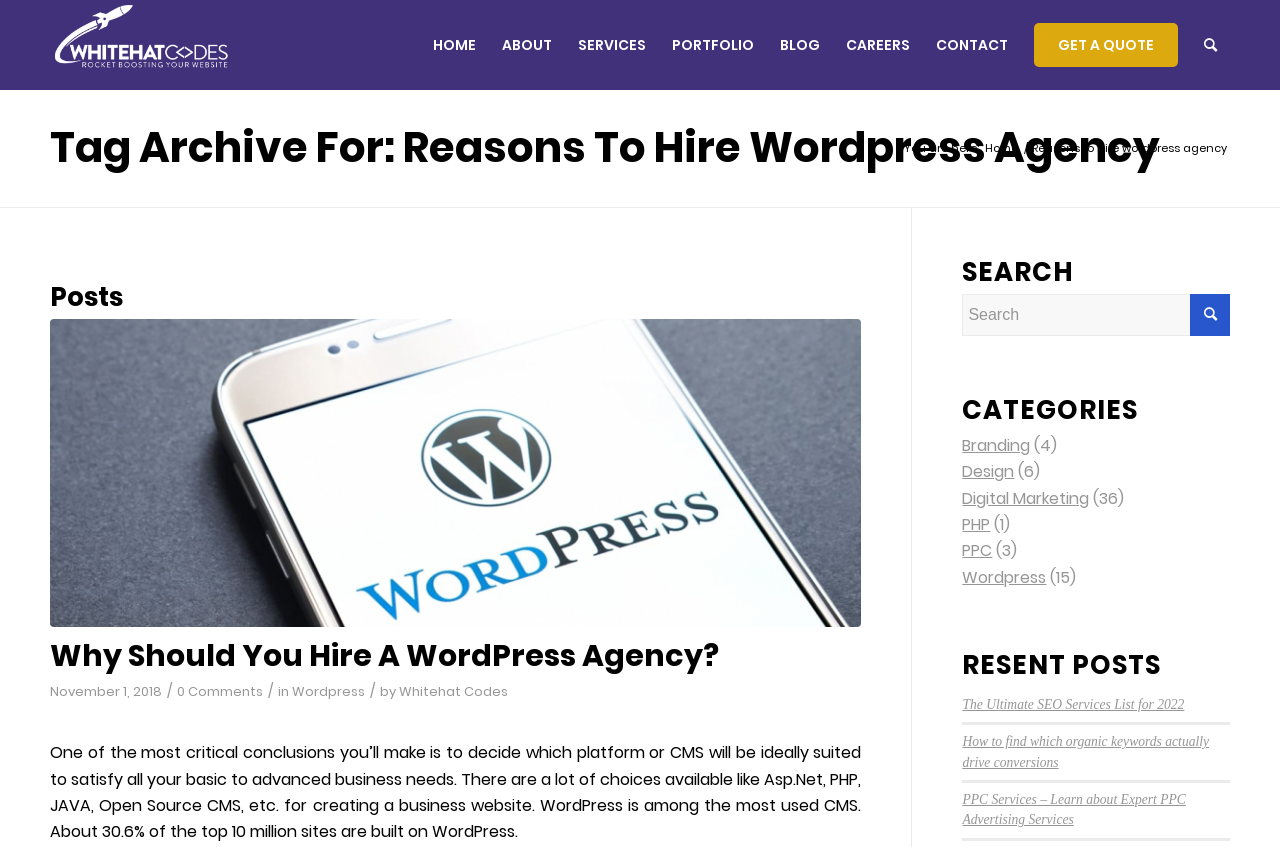Identify the bounding box coordinates of the section that should be clicked to achieve the task described: "Click on the HOME menu item".

[0.328, 0.0, 0.382, 0.106]